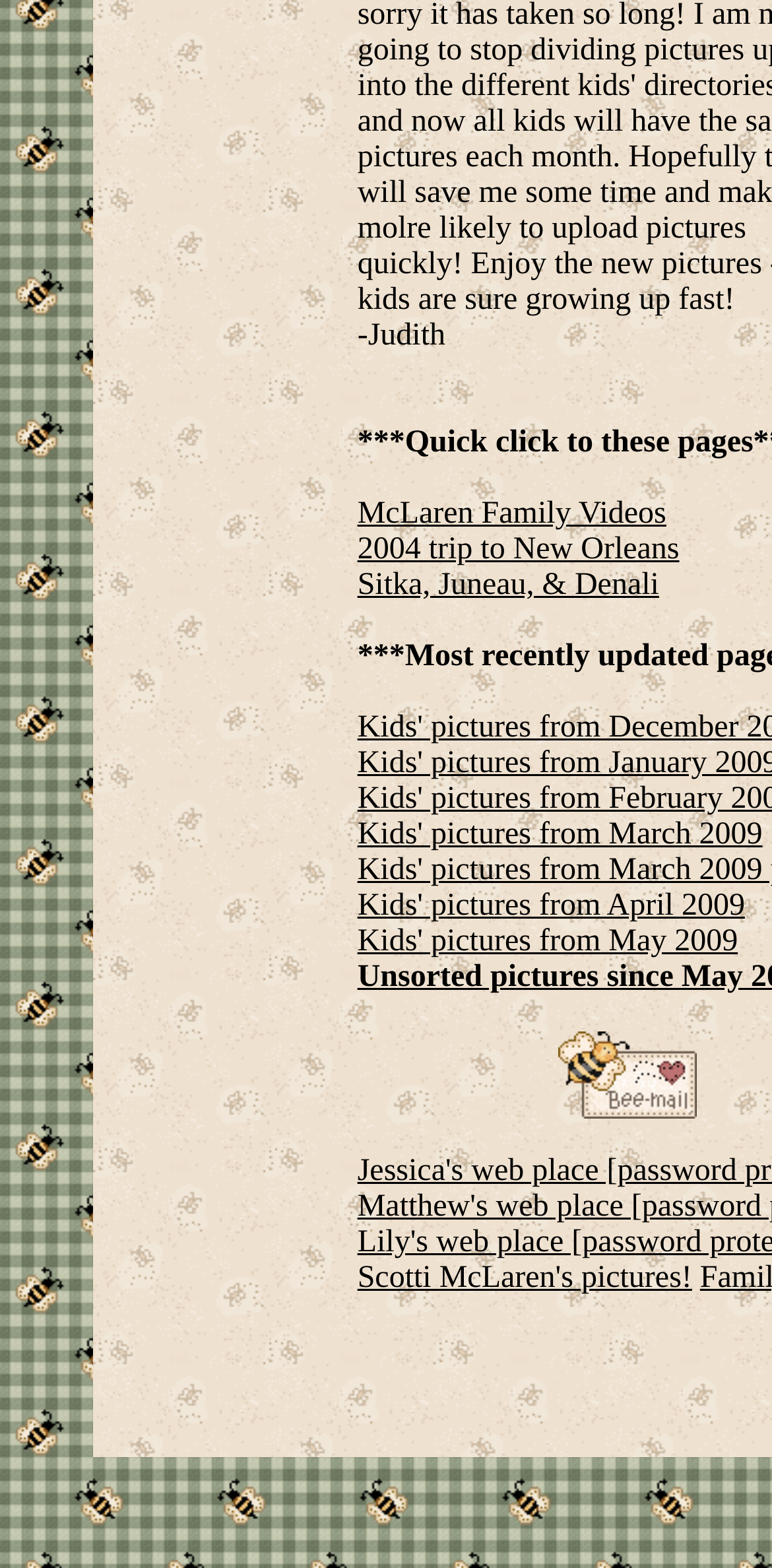Find the bounding box coordinates of the clickable area that will achieve the following instruction: "check pictures from March 2009".

[0.463, 0.521, 0.988, 0.543]